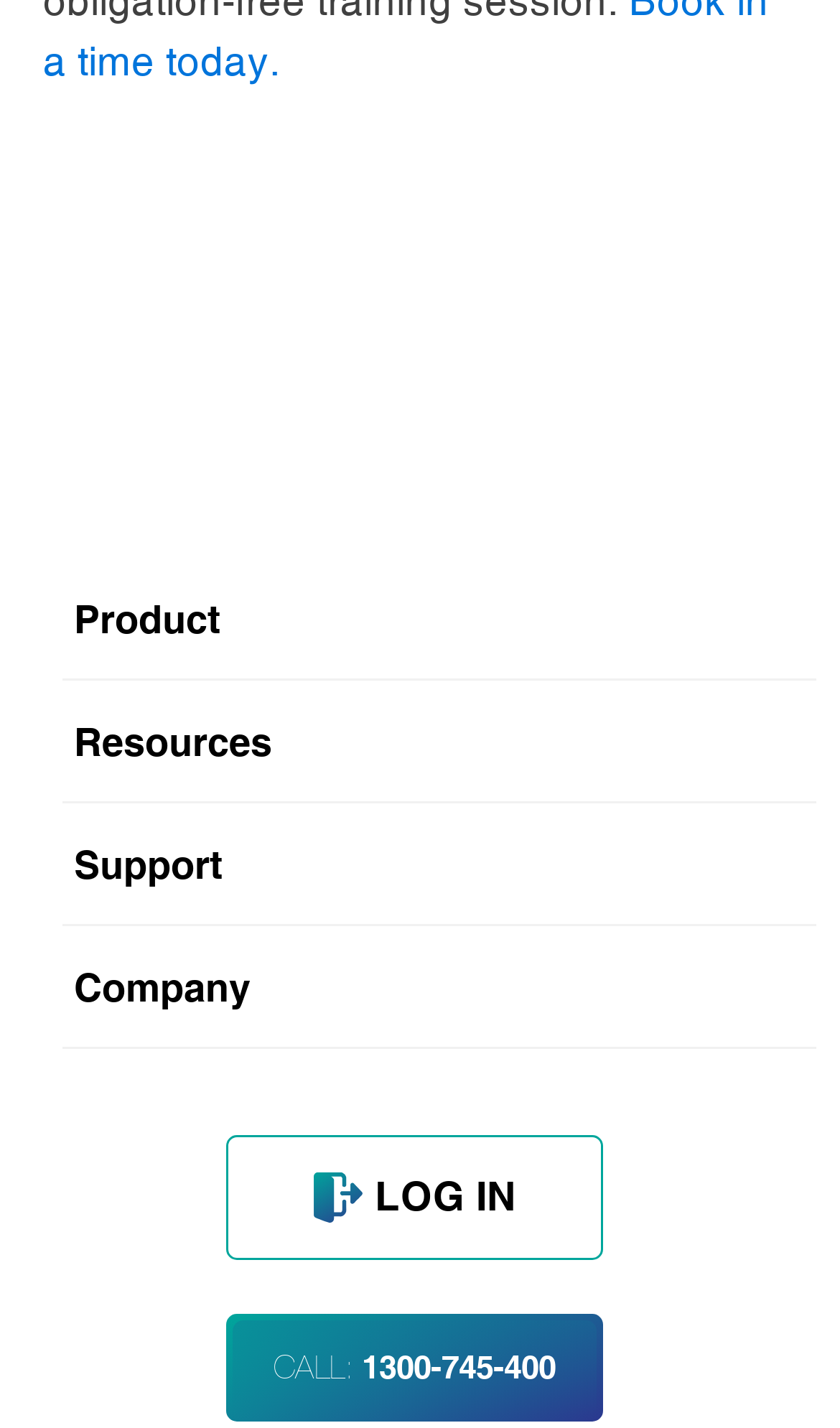Please identify the bounding box coordinates of the element's region that should be clicked to execute the following instruction: "log in". The bounding box coordinates must be four float numbers between 0 and 1, i.e., [left, top, right, bottom].

[0.269, 0.794, 0.718, 0.882]